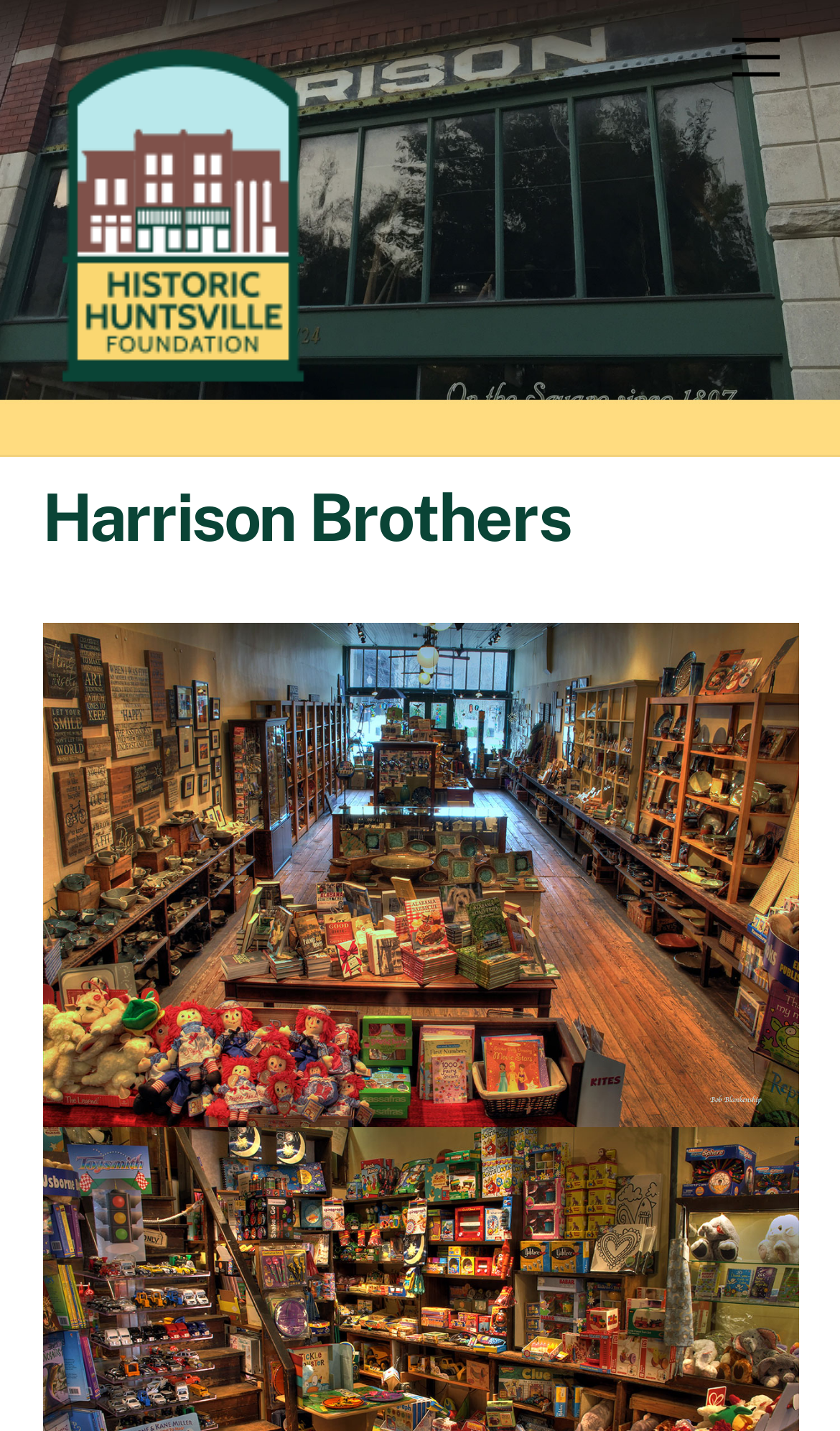Determine the bounding box coordinates for the UI element matching this description: "aria-label="Open Search Bar"".

None